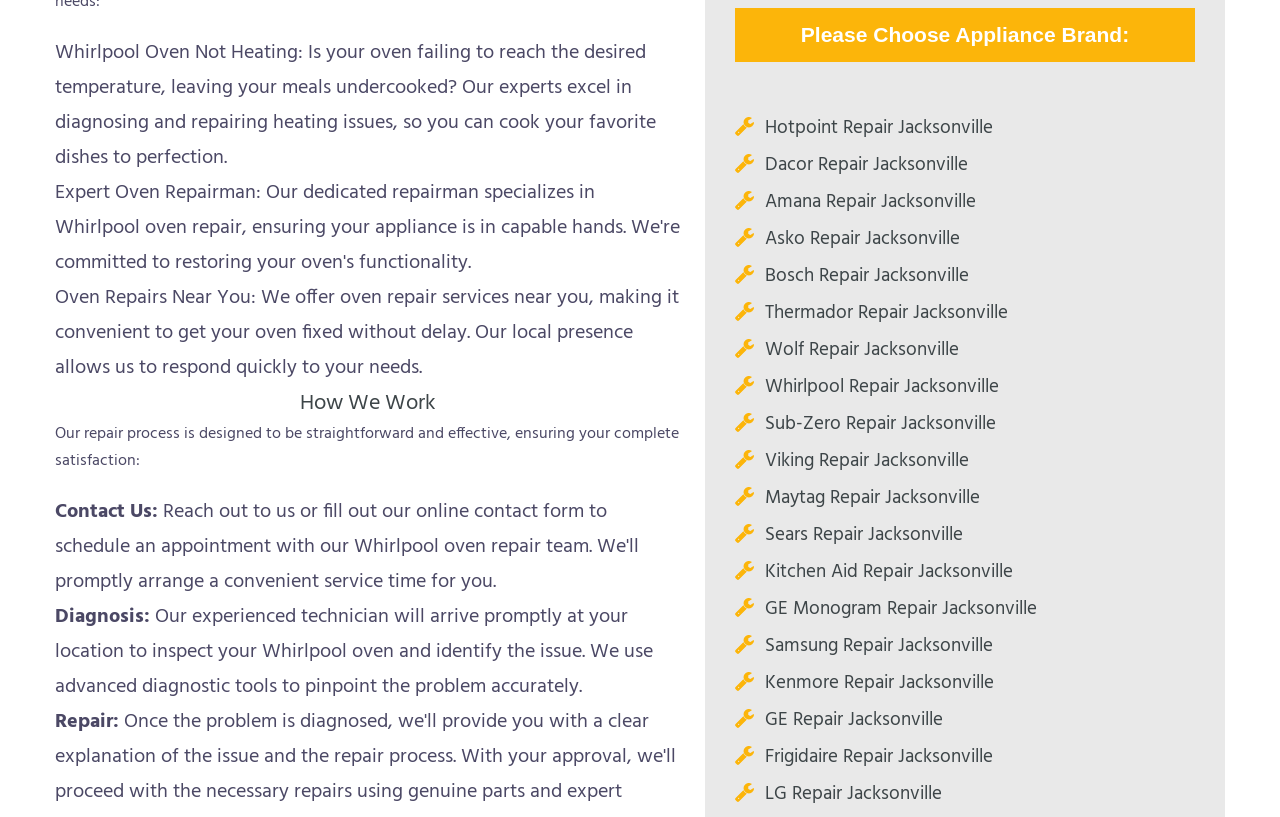What is the main issue with the Whirlpool oven?
Answer the question with a single word or phrase derived from the image.

Not heating